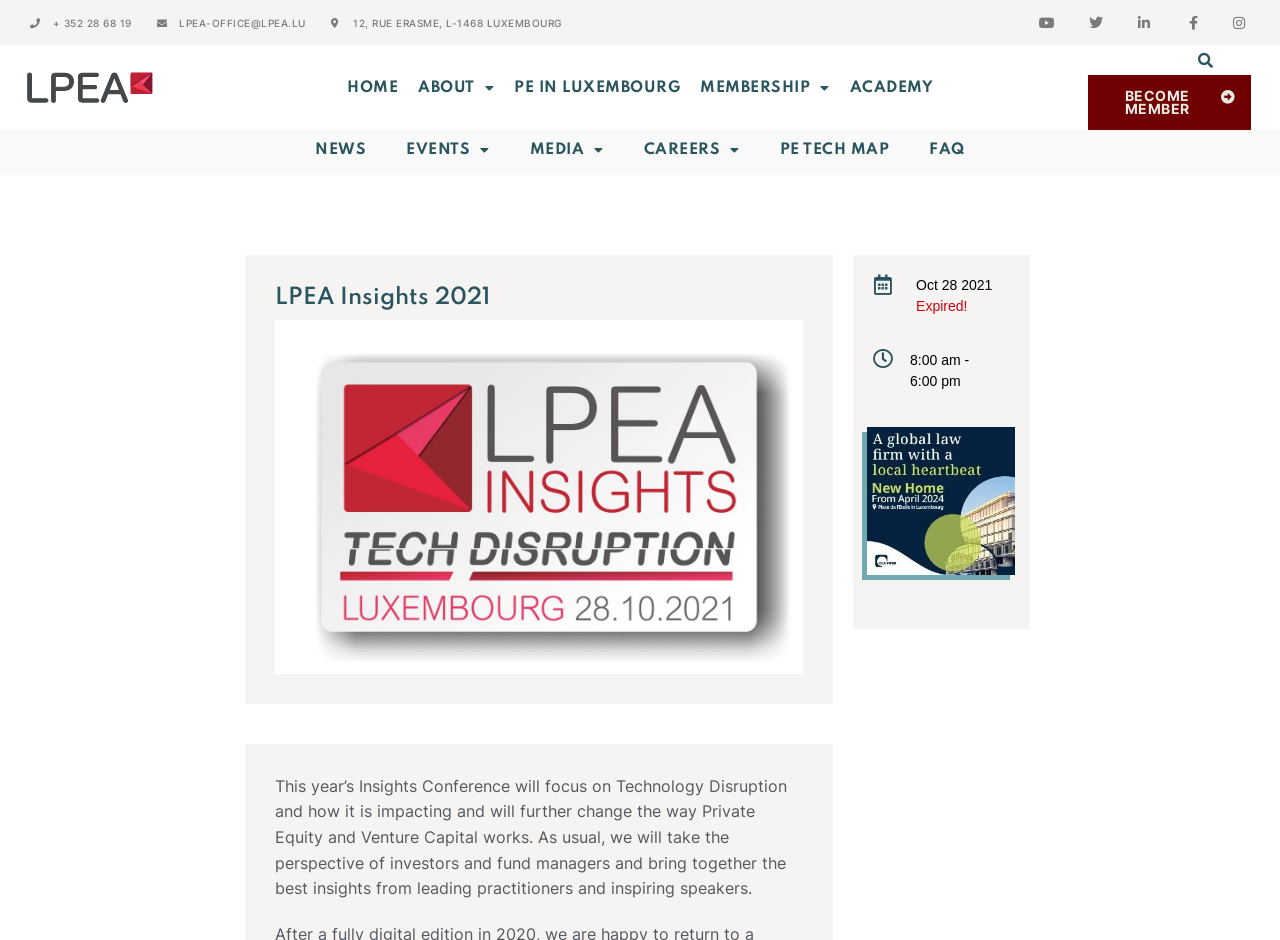Locate the bounding box coordinates of the clickable part needed for the task: "Learn about PE in Luxembourg".

[0.394, 0.078, 0.539, 0.108]